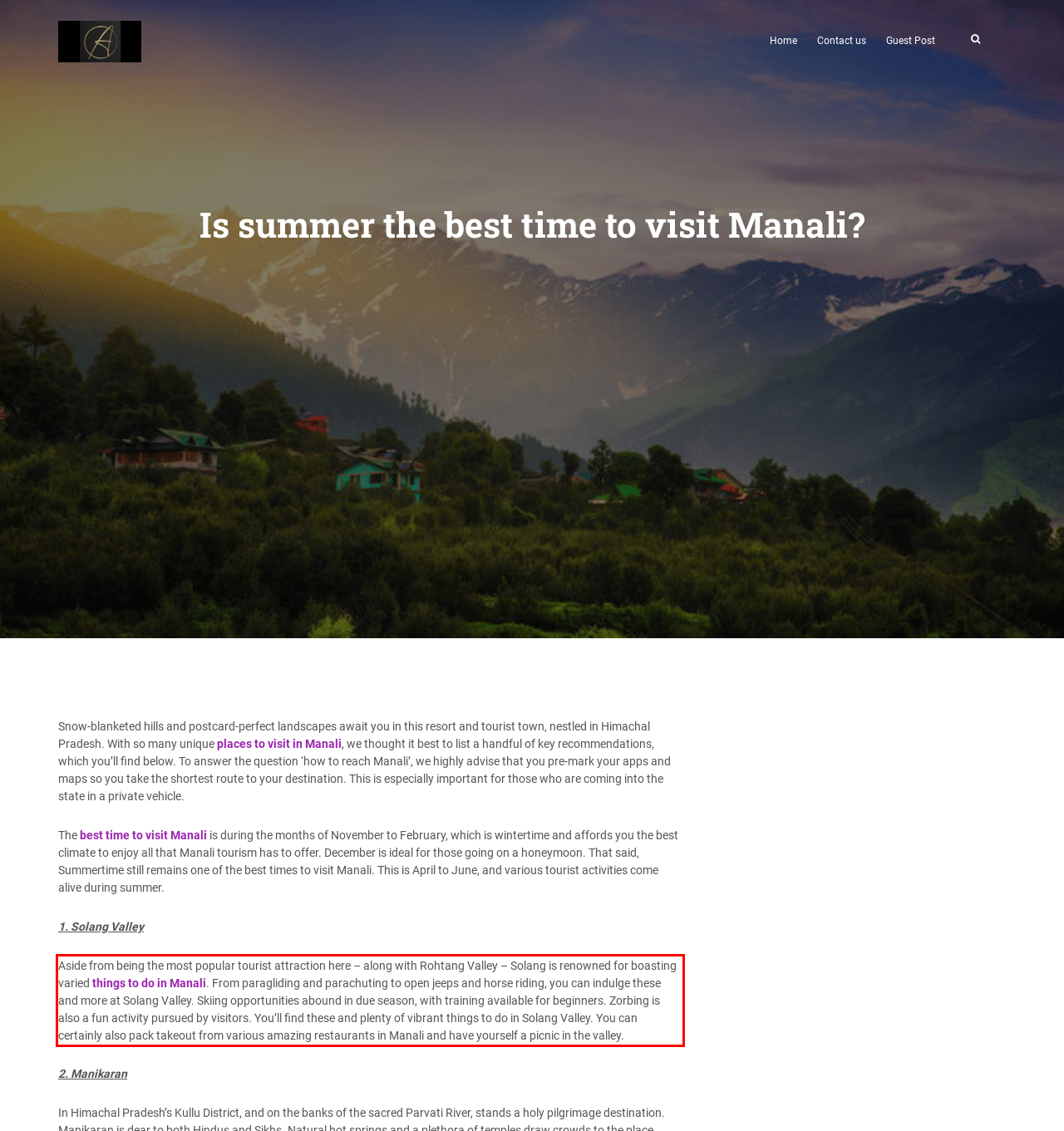Examine the screenshot of the webpage, locate the red bounding box, and generate the text contained within it.

Aside from being the most popular tourist attraction here – along with Rohtang Valley – Solang is renowned for boasting varied things to do in Manali. From paragliding and parachuting to open jeeps and horse riding, you can indulge these and more at Solang Valley. Skiing opportunities abound in due season, with training available for beginners. Zorbing is also a fun activity pursued by visitors. You’ll find these and plenty of vibrant things to do in Solang Valley. You can certainly also pack takeout from various amazing restaurants in Manali and have yourself a picnic in the valley.